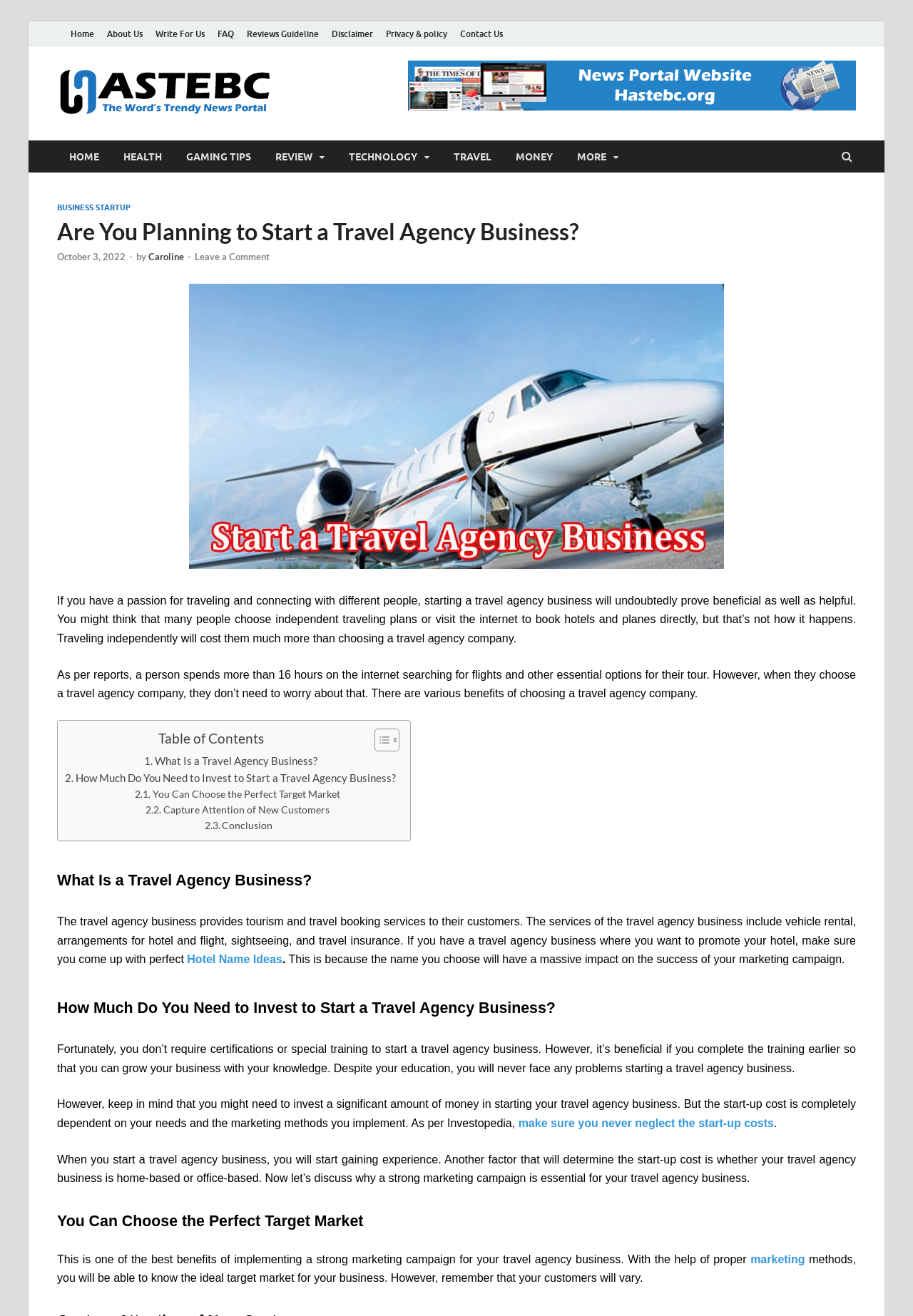Please specify the bounding box coordinates of the clickable section necessary to execute the following command: "Learn more about 'What Is a Travel Agency Business?'".

[0.062, 0.655, 0.938, 0.677]